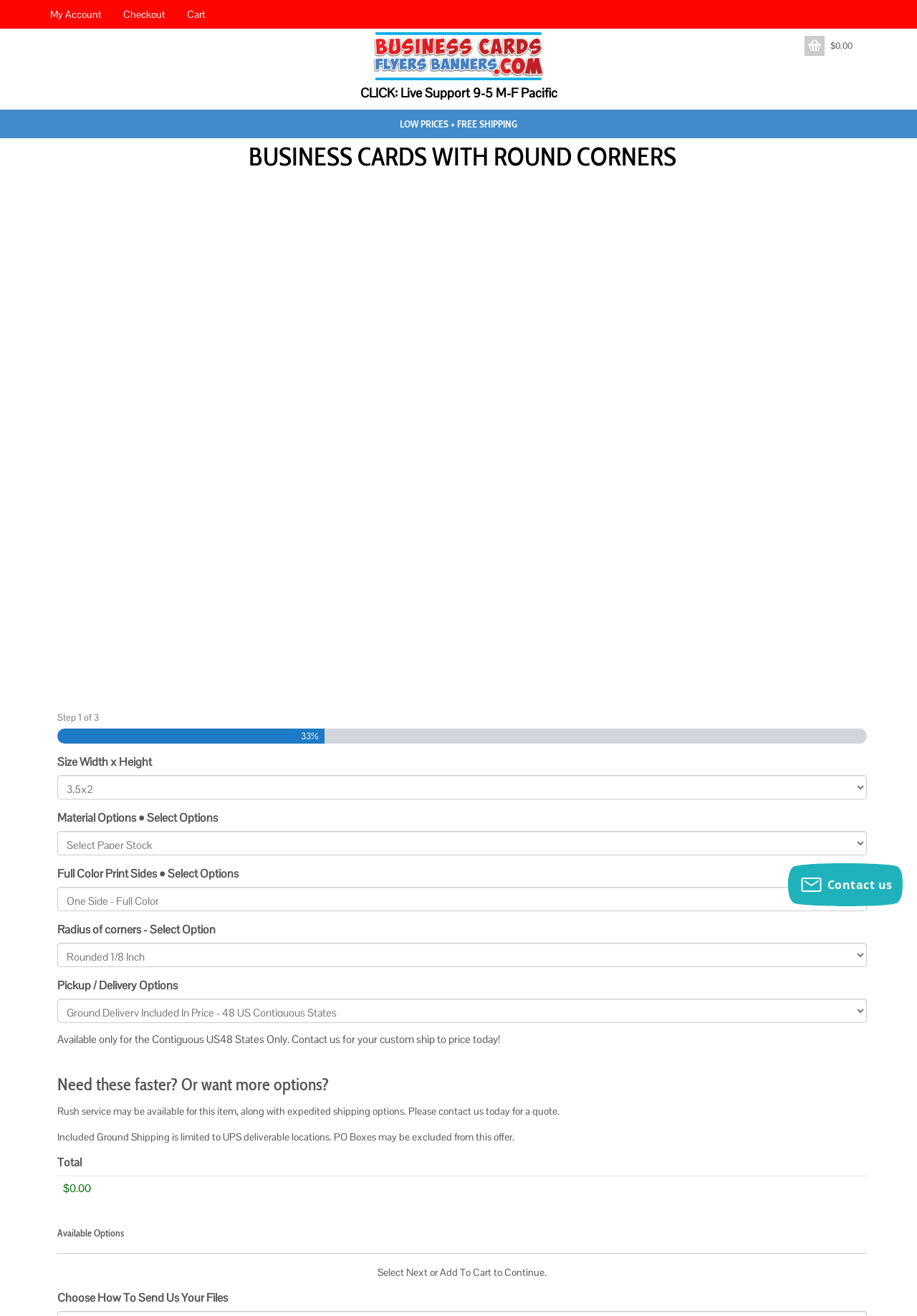Construct a comprehensive caption that outlines the webpage's structure and content.

This webpage is about business cards with round corners, offering cheap printing and free shipping. At the top, there are three links: "My Account", "Checkout", and "Cart", aligned horizontally. Next to them, there is an image. On the right side of the image, there is a link showing the total cost, "$0.00". Below the image, there is a heading "BUSINESS CARDS WITH ROUND CORNERS" and a link "business-cards-round-corners-2020" with an accompanying image.

The main content of the webpage is divided into sections. The first section has a heading "LOW PRICES + FREE SHIPPING" and a link "CLICK: Live Support 9-5 M-F Pacific". Below this section, there are several dropdown menus and text fields to select options for the business cards, including size, material, print sides, radius of corners, and pickup/delivery options. There are also some explanatory texts and notes about the options.

Further down, there is a section with a heading "Need these faster? Or want more options?" which provides information about rush service and expedited shipping options. Below this section, there is a note about the included ground shipping and its limitations.

At the bottom of the webpage, there is a section with a heading "Available Options" and a text "Select Next or Add To Cart to Continue." Next to it, there is a section with a heading "Choose How To Send Us Your Files". On the right side of the webpage, there is a button "Contact us".